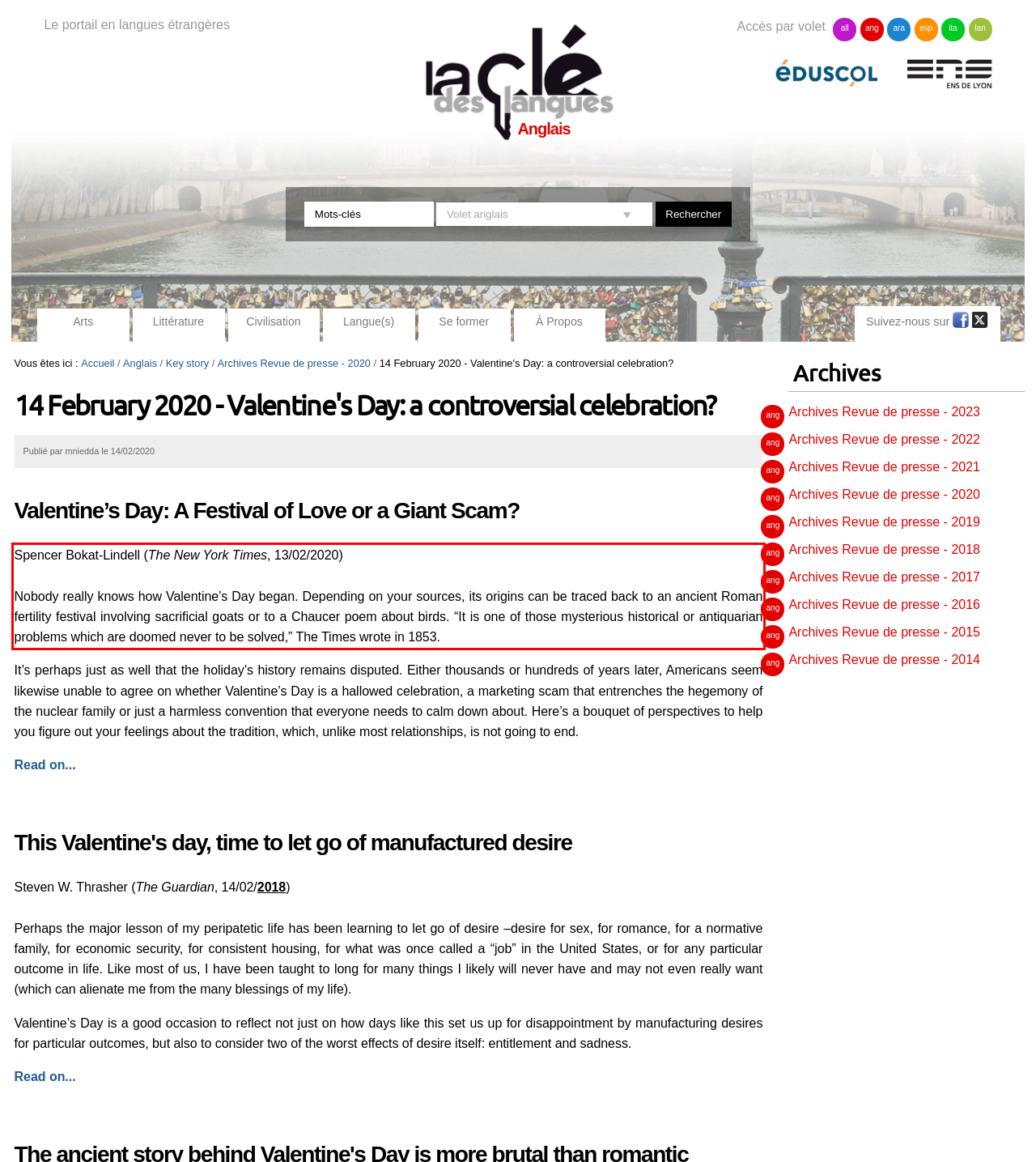Look at the provided screenshot of the webpage and perform OCR on the text within the red bounding box.

Spencer Bokat-Lindell (The New York Times, 13/02/2020) Nobody really knows how Valentine’s Day began. Depending on your sources, its origins can be traced back to an ancient Roman fertility festival involving sacrificial goats or to a Chaucer poem about birds. “It is one of those mysterious historical or antiquarian problems which are doomed never to be solved,” The Times wrote in 1853.